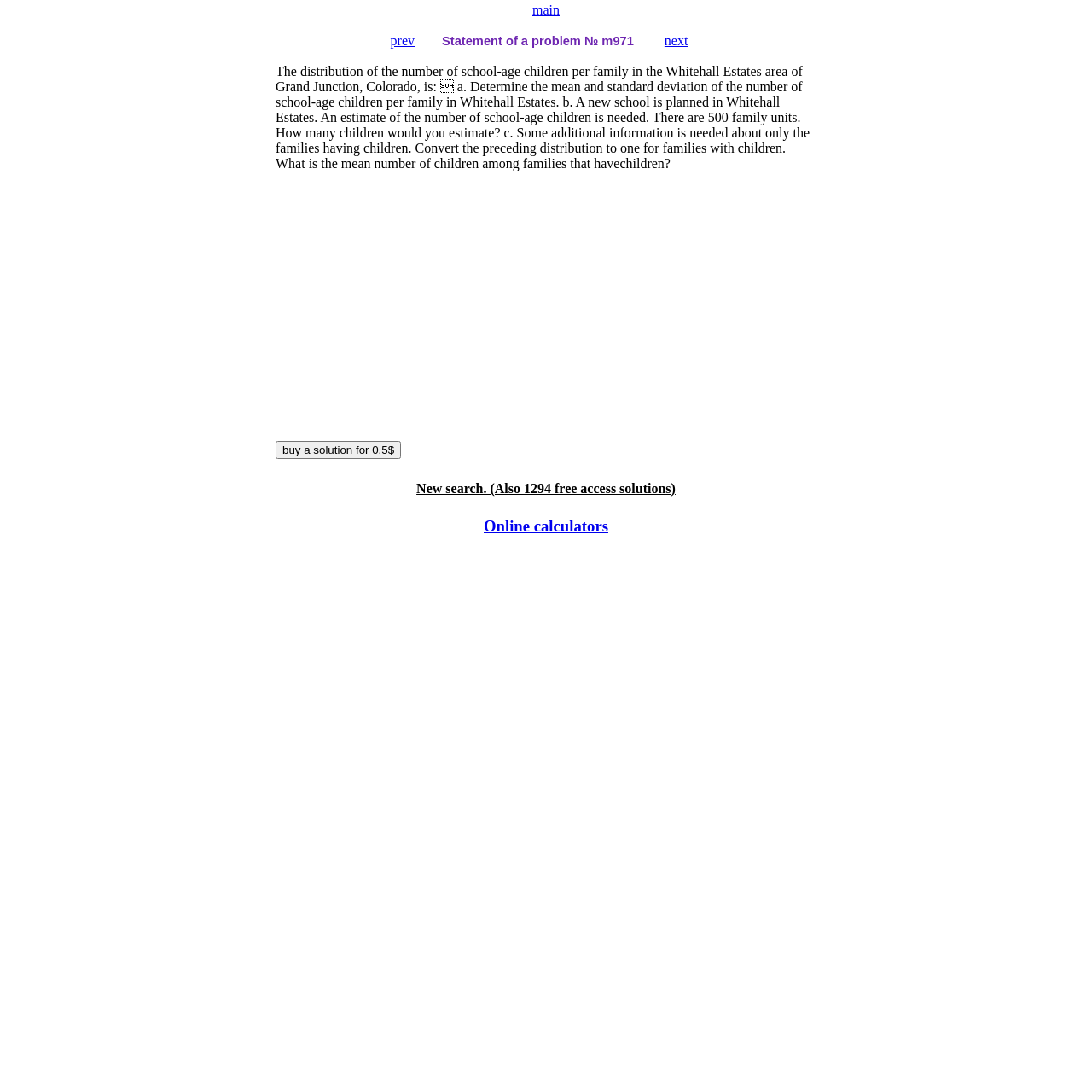How many family units are there in Whitehall Estates?
Using the image, give a concise answer in the form of a single word or short phrase.

500